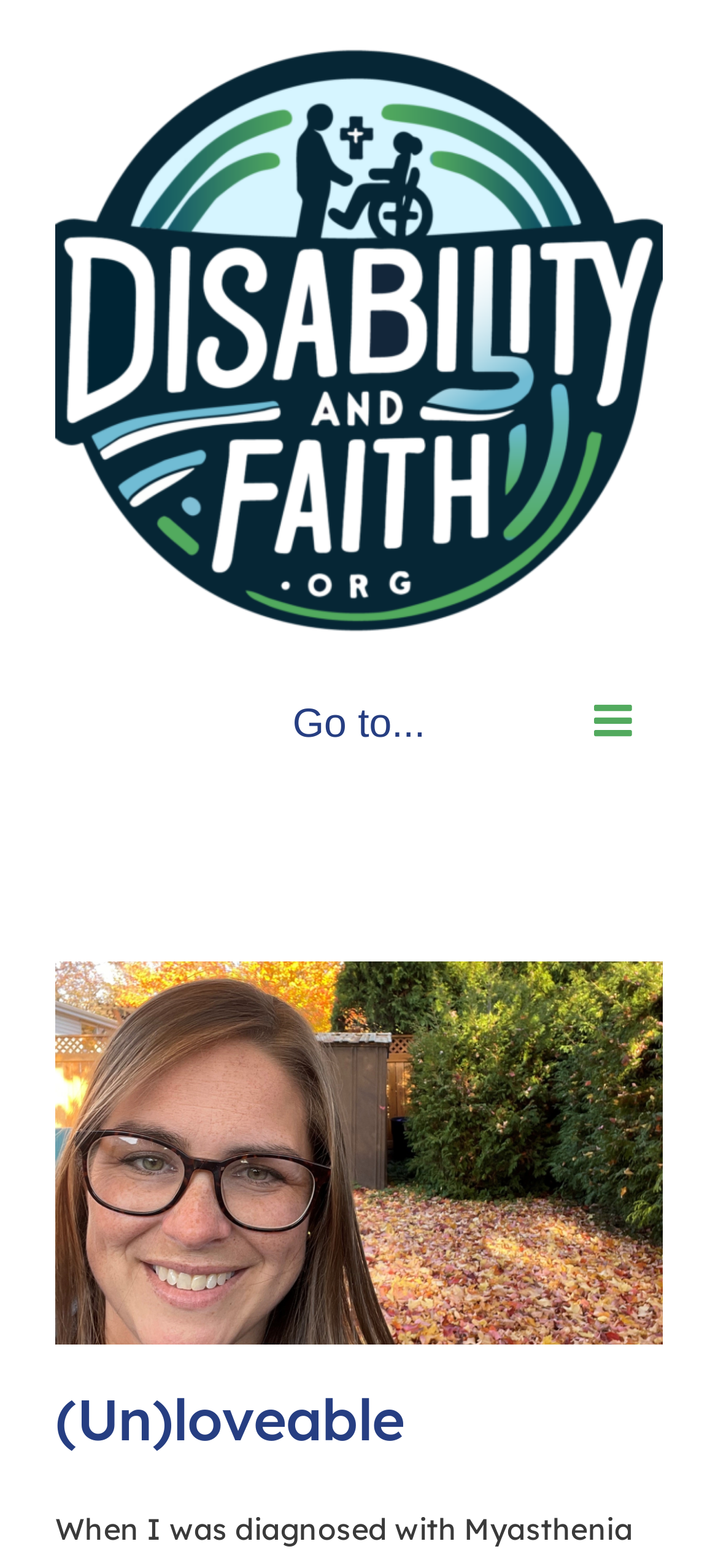What is the purpose of the button at the bottom right?
Look at the image and respond with a one-word or short-phrase answer.

Go to Top